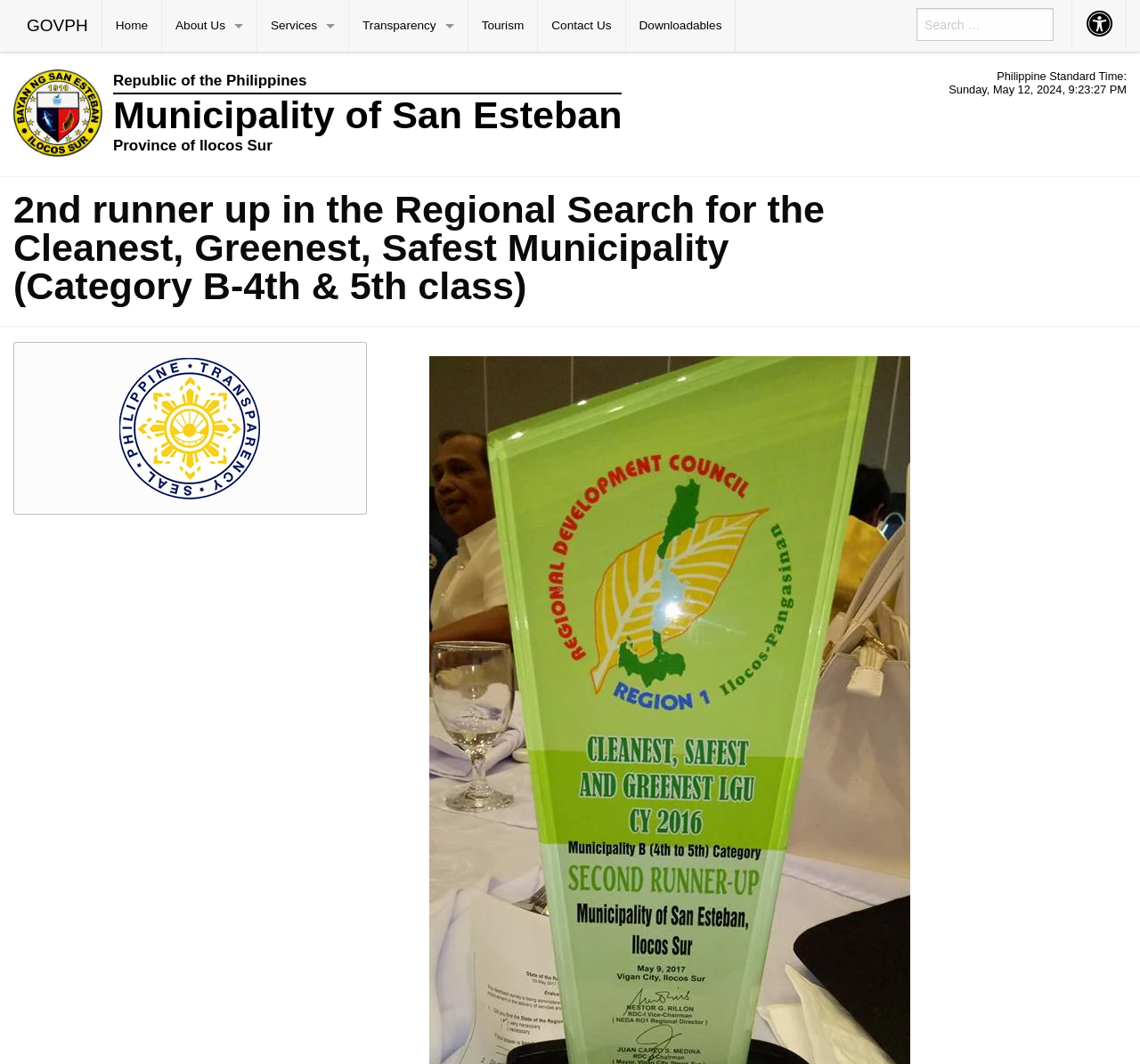Provide an in-depth caption for the webpage.

The webpage is about the Municipality of San Esteban, Ilocos Sur, and it appears to be a government website. At the top, there is a horizontal menubar with 8 menu items: GOVPH, Home, About Us, Services, Transparency, Tourism, Contact Us, and Downloadables. Each menu item has a link associated with it.

Below the menubar, there is an official logo of the Municipality of San Esteban, which is an image. To the right of the logo, there is a horizontal menubar with two menu items: a search bar and an Accessibility Button.

On the left side of the page, there is a heading that reads "2nd runner up in the Regional Search for the Cleanest, Greenest, Safest Municipality (Category B-4th & 5th class)". Below this heading, there is a complementary section that contains a transparency seal logo, which is an image.

At the bottom right corner of the page, there is a section that displays the current time in Philippine Standard Time, along with the date.